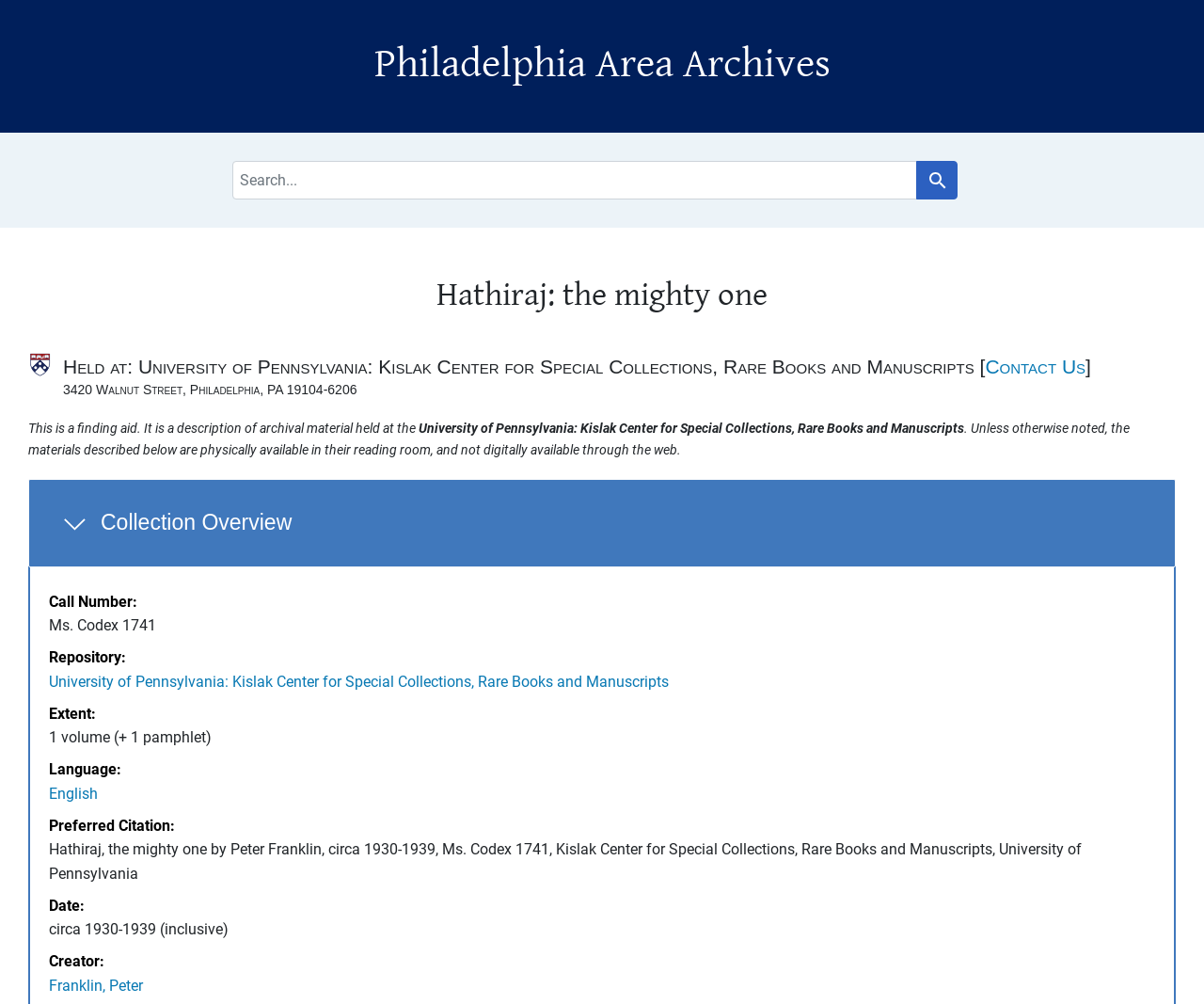Determine the bounding box coordinates for the HTML element described here: "Page Manager".

None